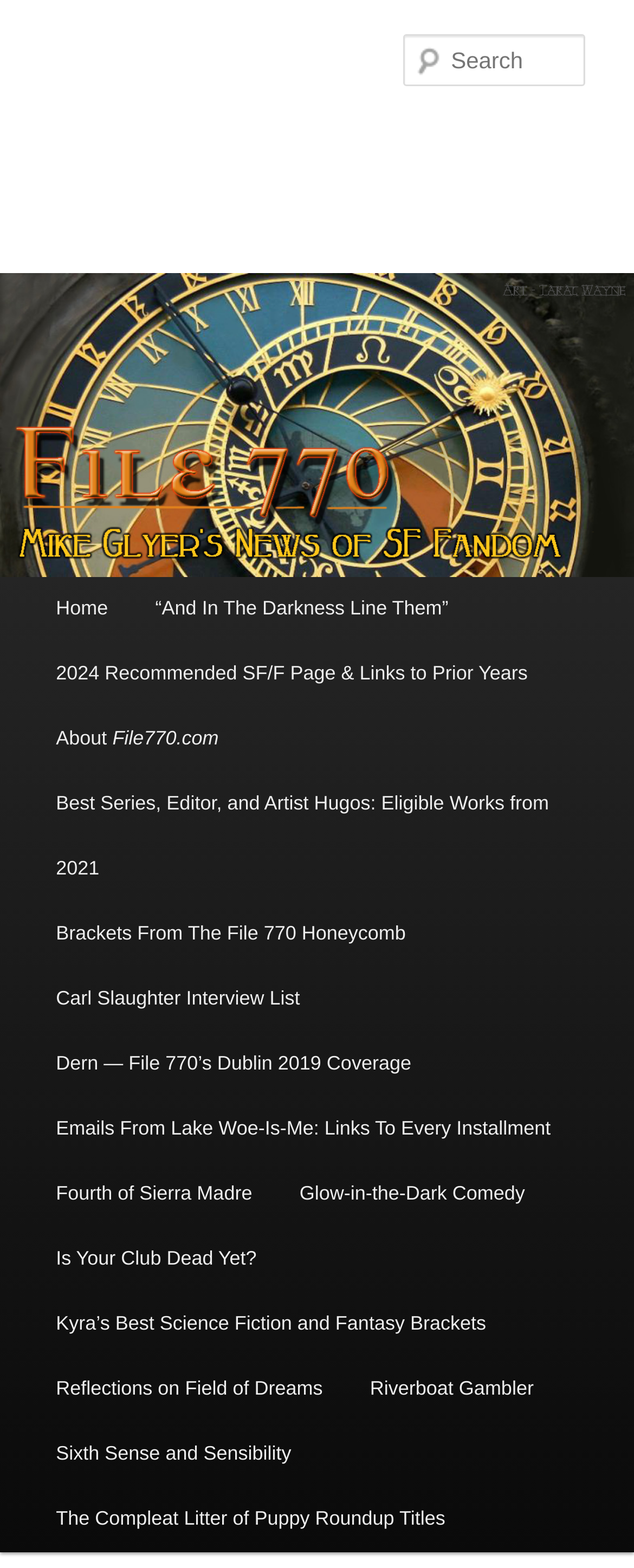What is the theme of the website?
Based on the visual, give a brief answer using one word or a short phrase.

Science fiction fandom